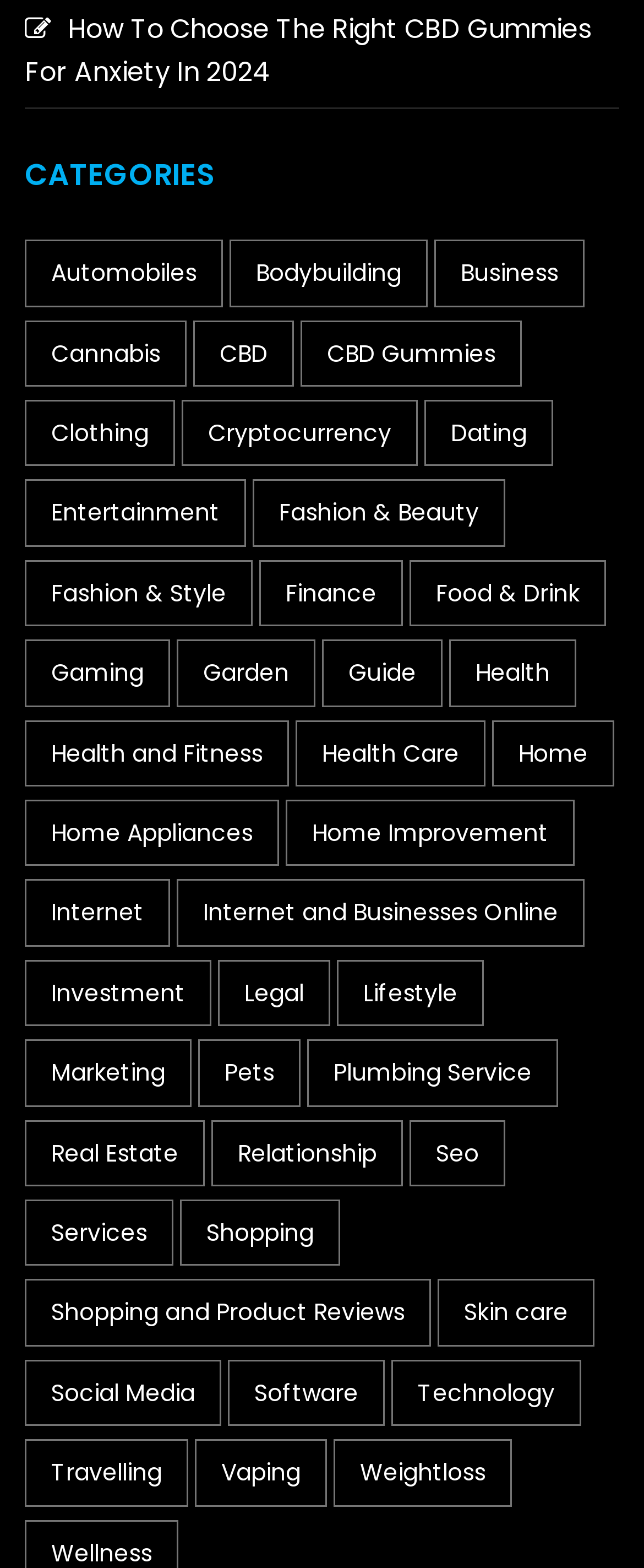What is the category with the most items?
Using the image as a reference, answer with just one word or a short phrase.

CBD